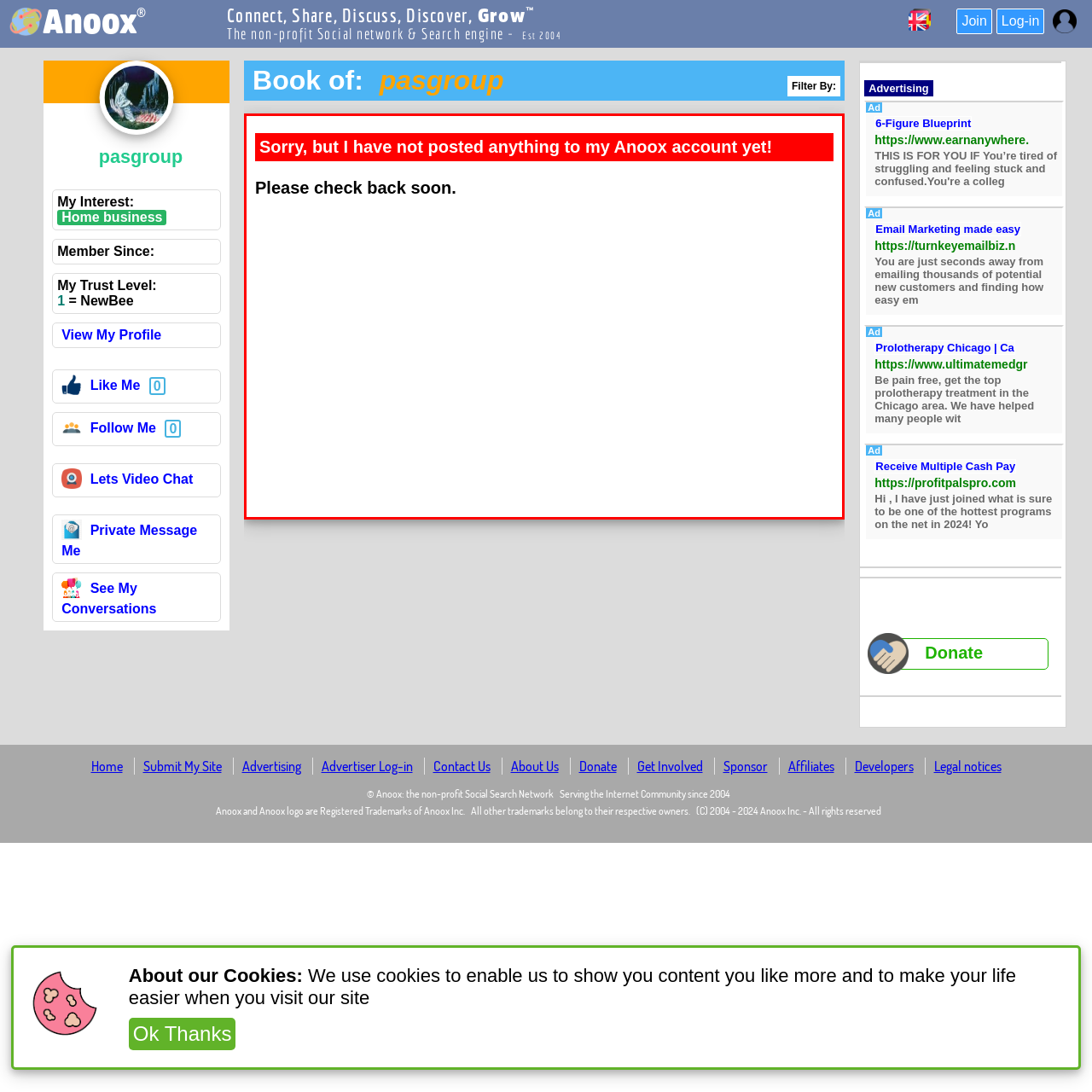Pinpoint the bounding box coordinates of the area that must be clicked to complete this instruction: "Click the 'Like Me' button".

[0.083, 0.346, 0.128, 0.36]